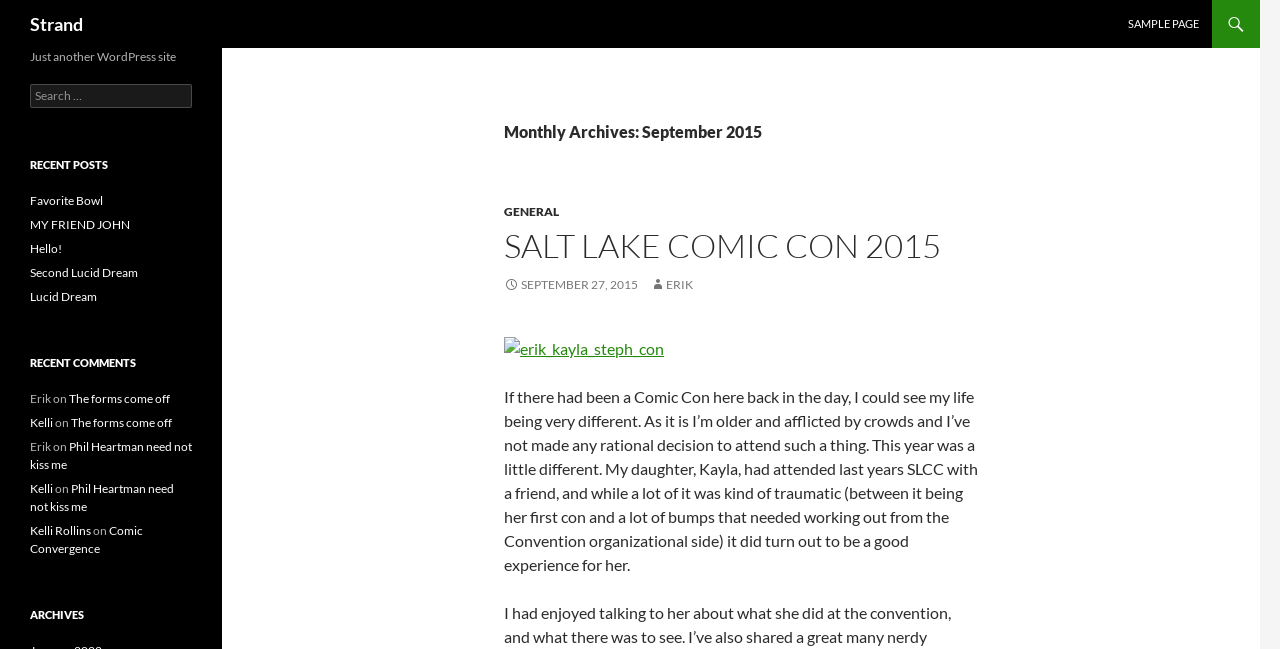Based on the description "MY FRIEND JOHN", find the bounding box of the specified UI element.

[0.023, 0.334, 0.102, 0.357]